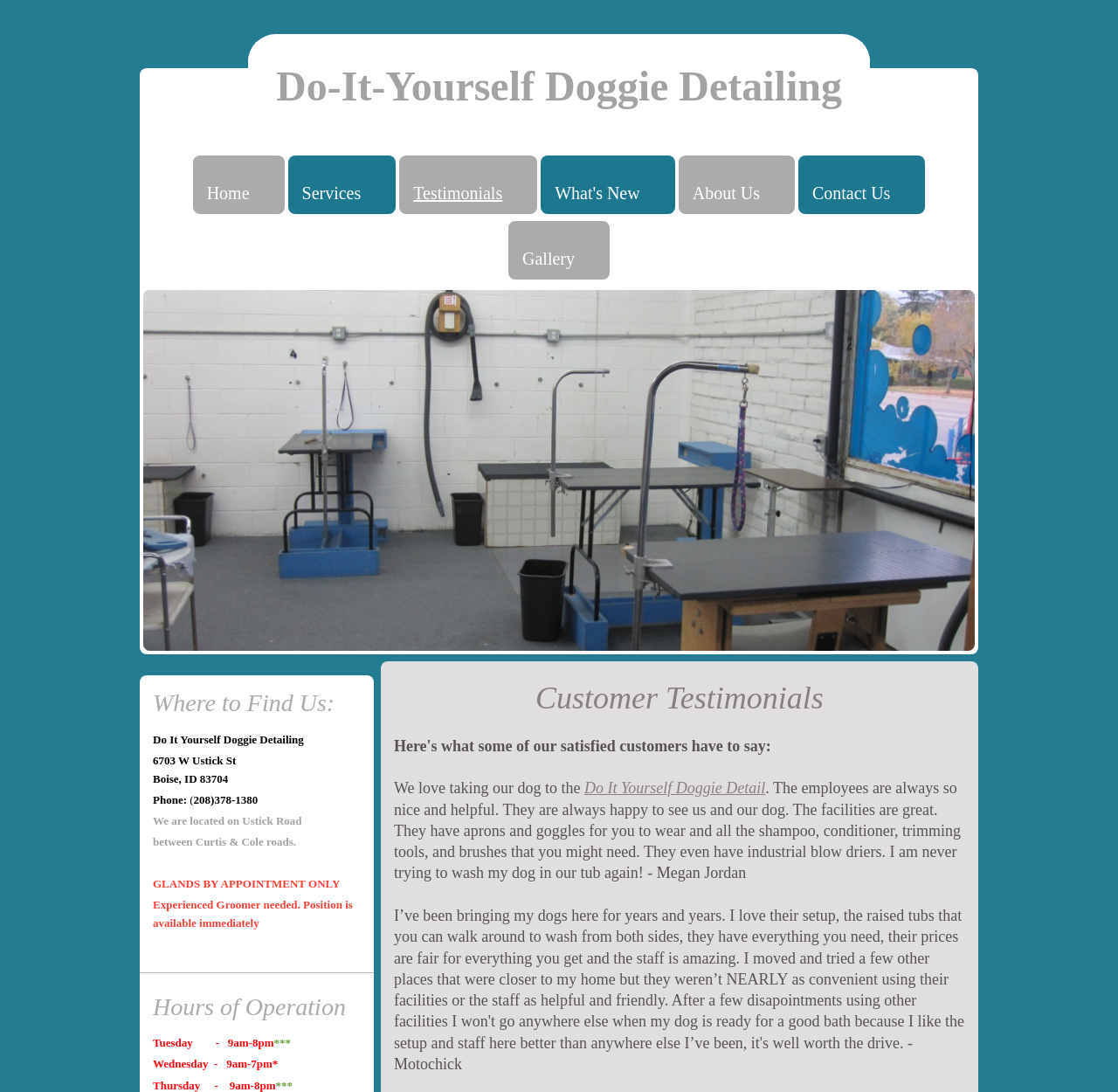Identify the bounding box for the described UI element. Provide the coordinates in (top-left x, top-left y, bottom-right x, bottom-right y) format with values ranging from 0 to 1: Do It Yourself Doggie Detail

[0.523, 0.714, 0.685, 0.73]